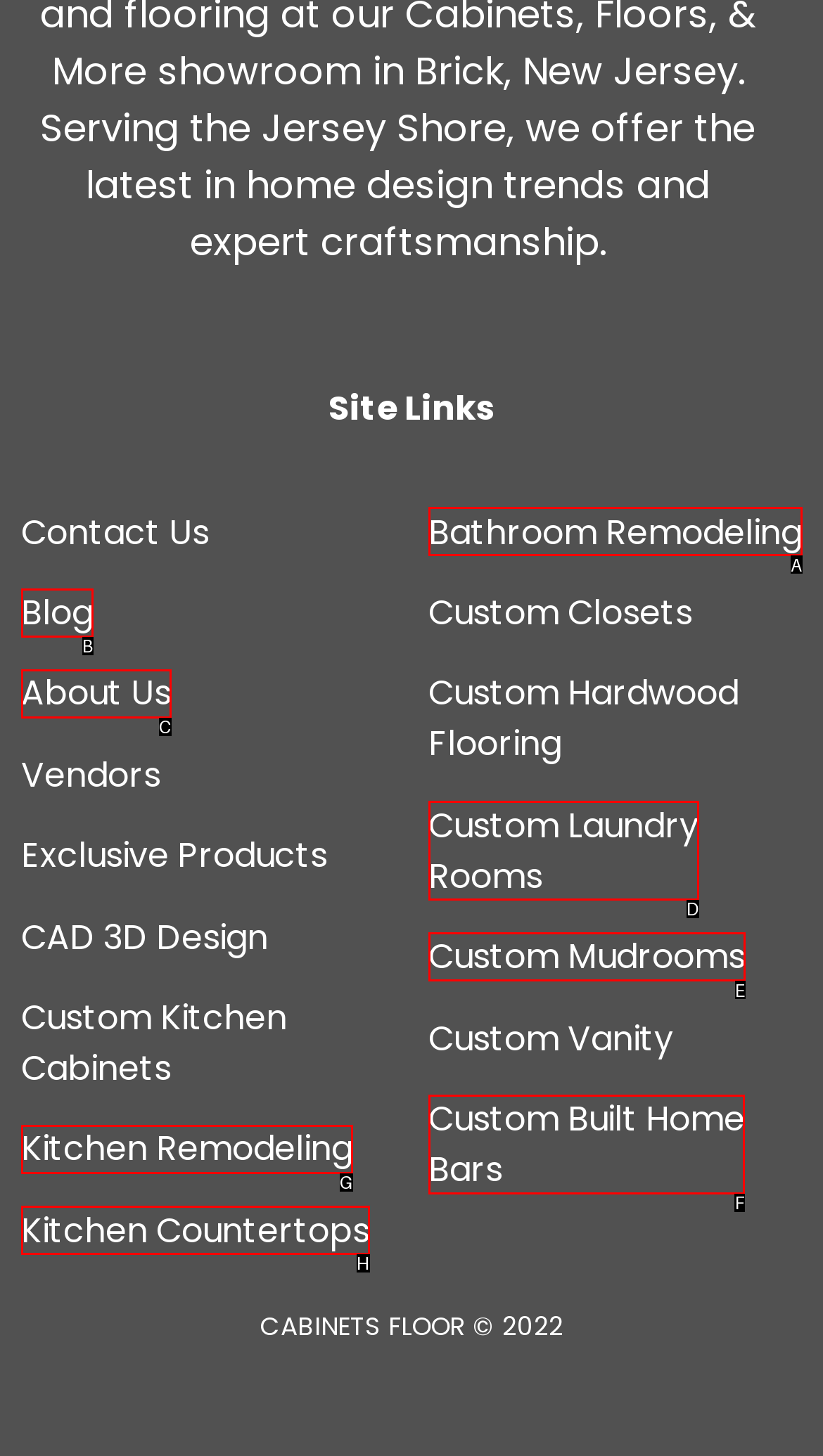Identify the HTML element I need to click to complete this task: explore custom built home bars Provide the option's letter from the available choices.

F